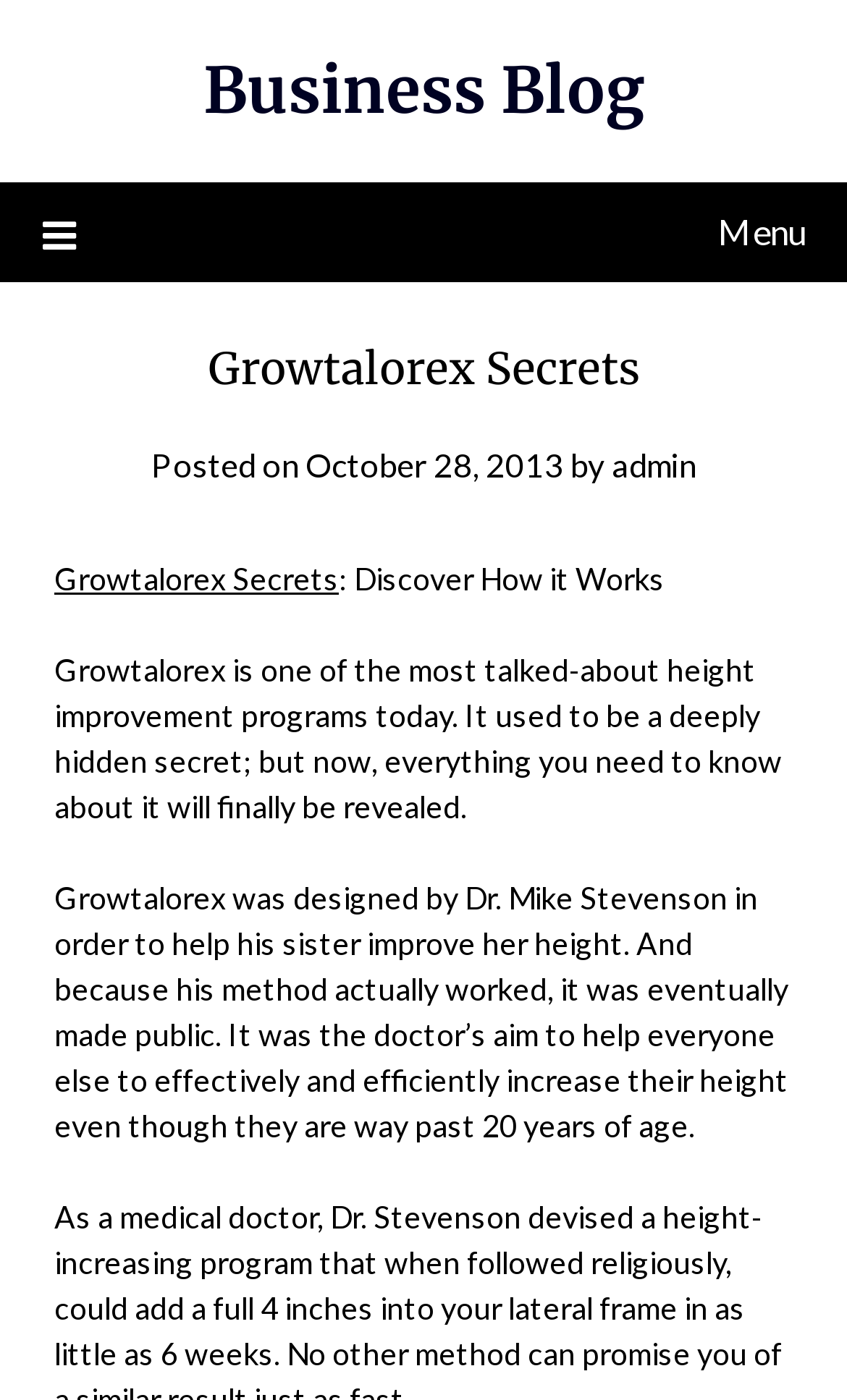What is the relation between Dr. Mike Stevenson and the Growtalorex program?
Look at the webpage screenshot and answer the question with a detailed explanation.

I found the answer by reading the text 'Growtalorex was designed by Dr. Mike Stevenson in order to help his sister improve her height.' which is located in the main content area of the webpage.